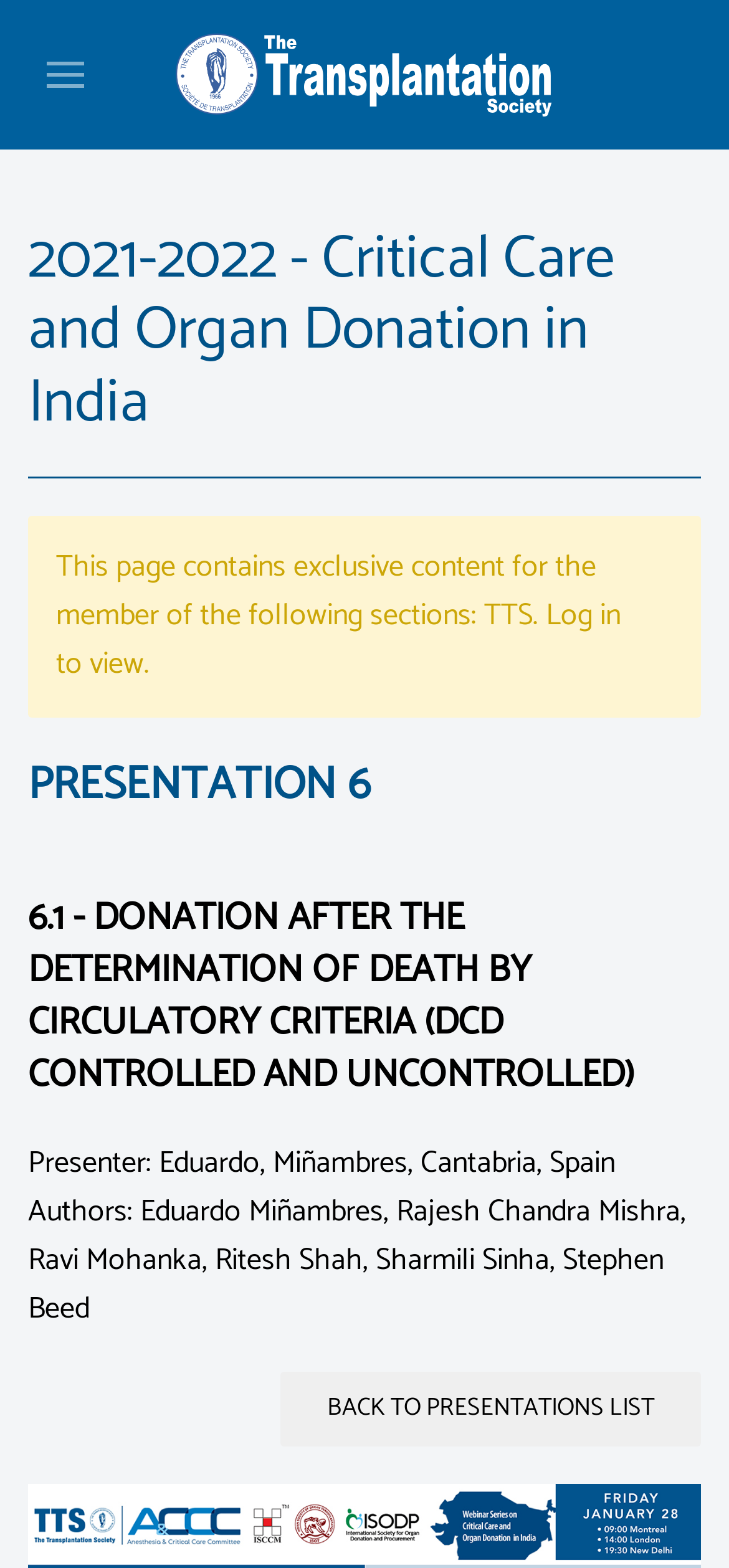Provide a brief response to the question using a single word or phrase: 
What is the topic of section 6.1?

DONATION AFTER THE DETERMINATION OF DEATH BY CIRCULATORY CRITERIA (DCD CONTROLLED AND UNCONTROLLED)